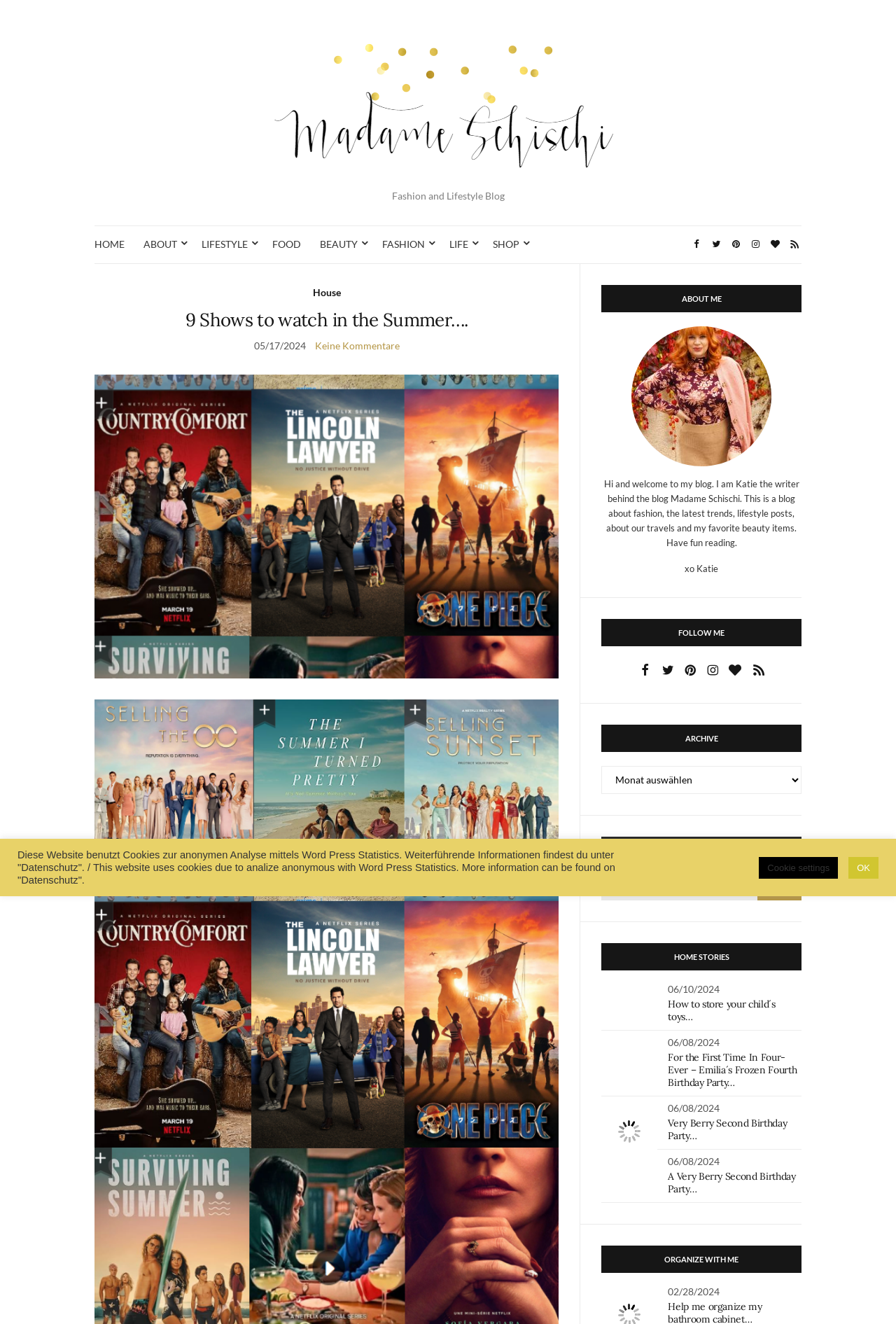Locate the bounding box coordinates of the element that should be clicked to execute the following instruction: "Read the '9 Shows to watch in the Summer…' article".

[0.207, 0.232, 0.522, 0.25]